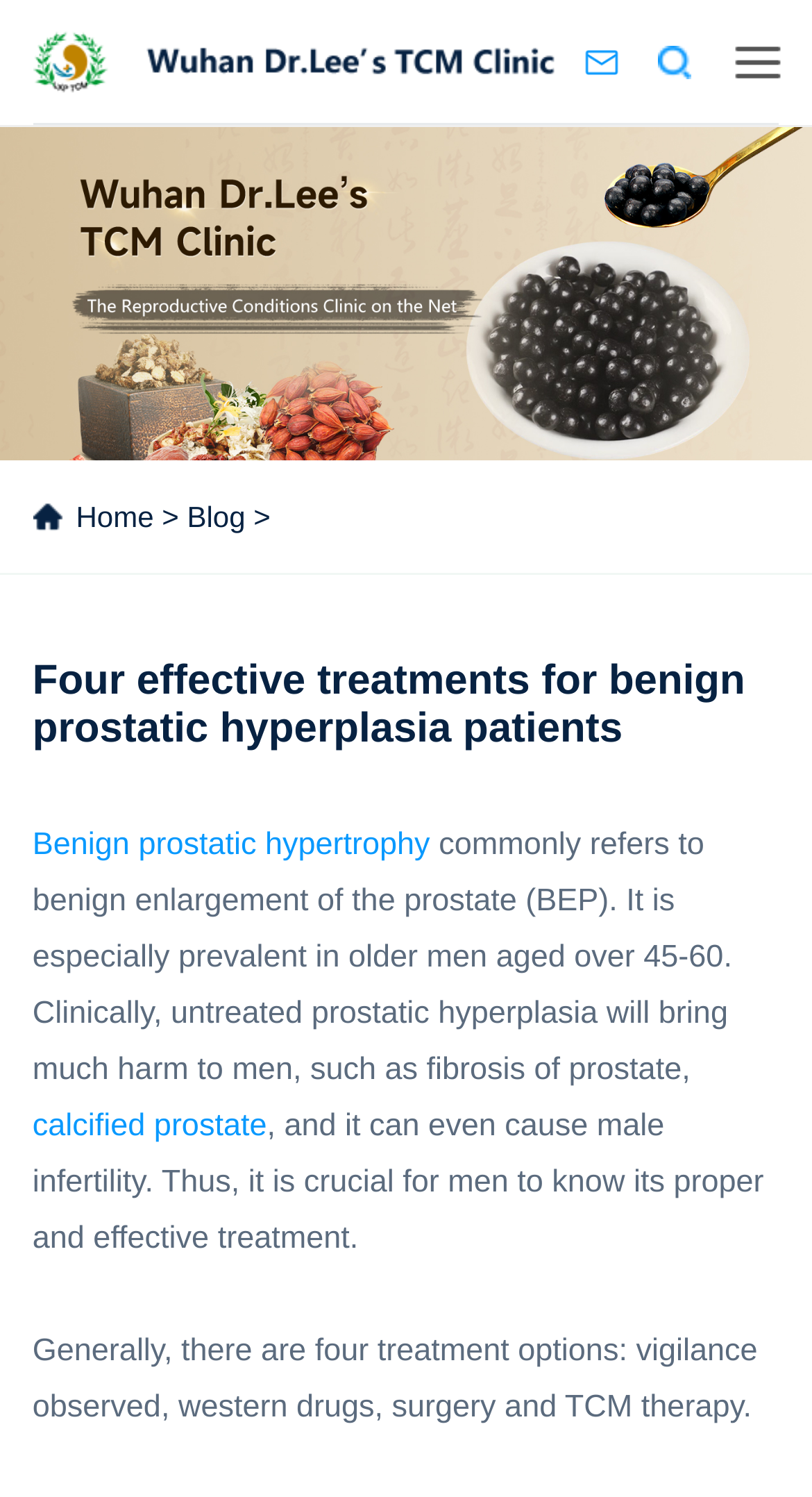Bounding box coordinates are specified in the format (top-left x, top-left y, bottom-right x, bottom-right y). All values are floating point numbers bounded between 0 and 1. Please provide the bounding box coordinate of the region this sentence describes: calcified prostate

[0.04, 0.74, 0.329, 0.764]